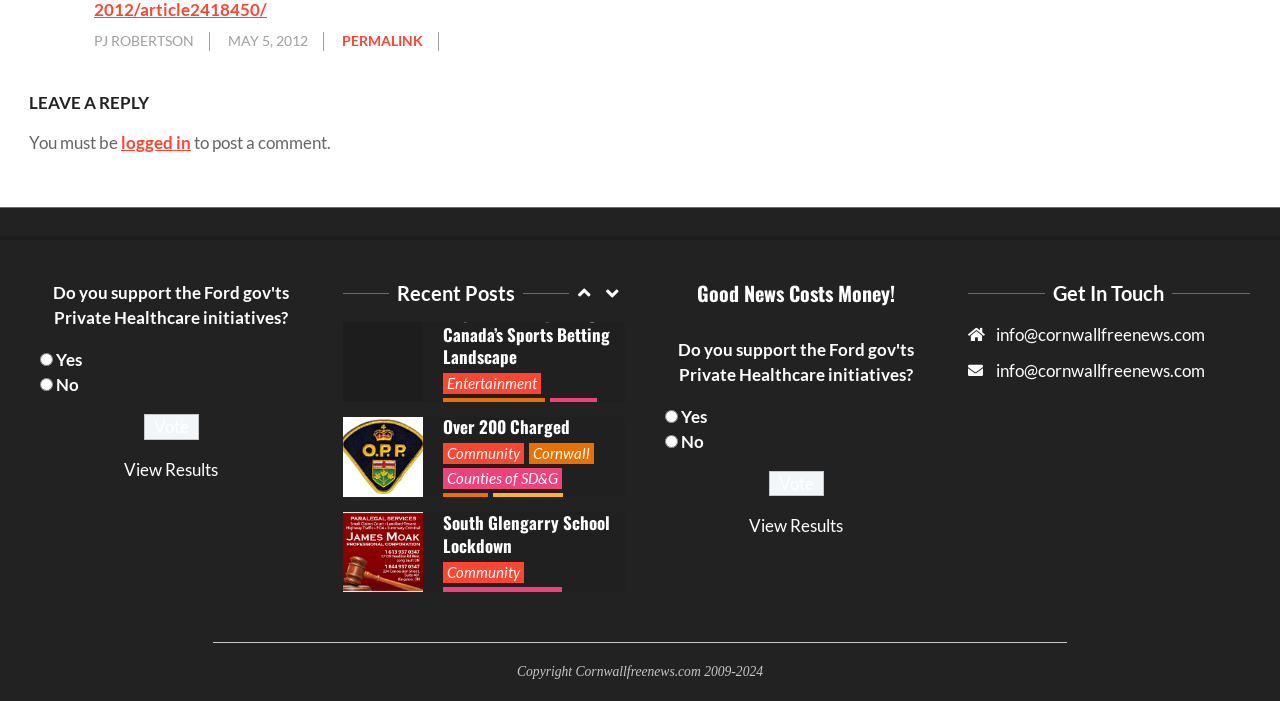Based on the element description "Regional Arts & Culture", predict the bounding box coordinates of the UI element.

[0.346, 0.555, 0.465, 0.586]